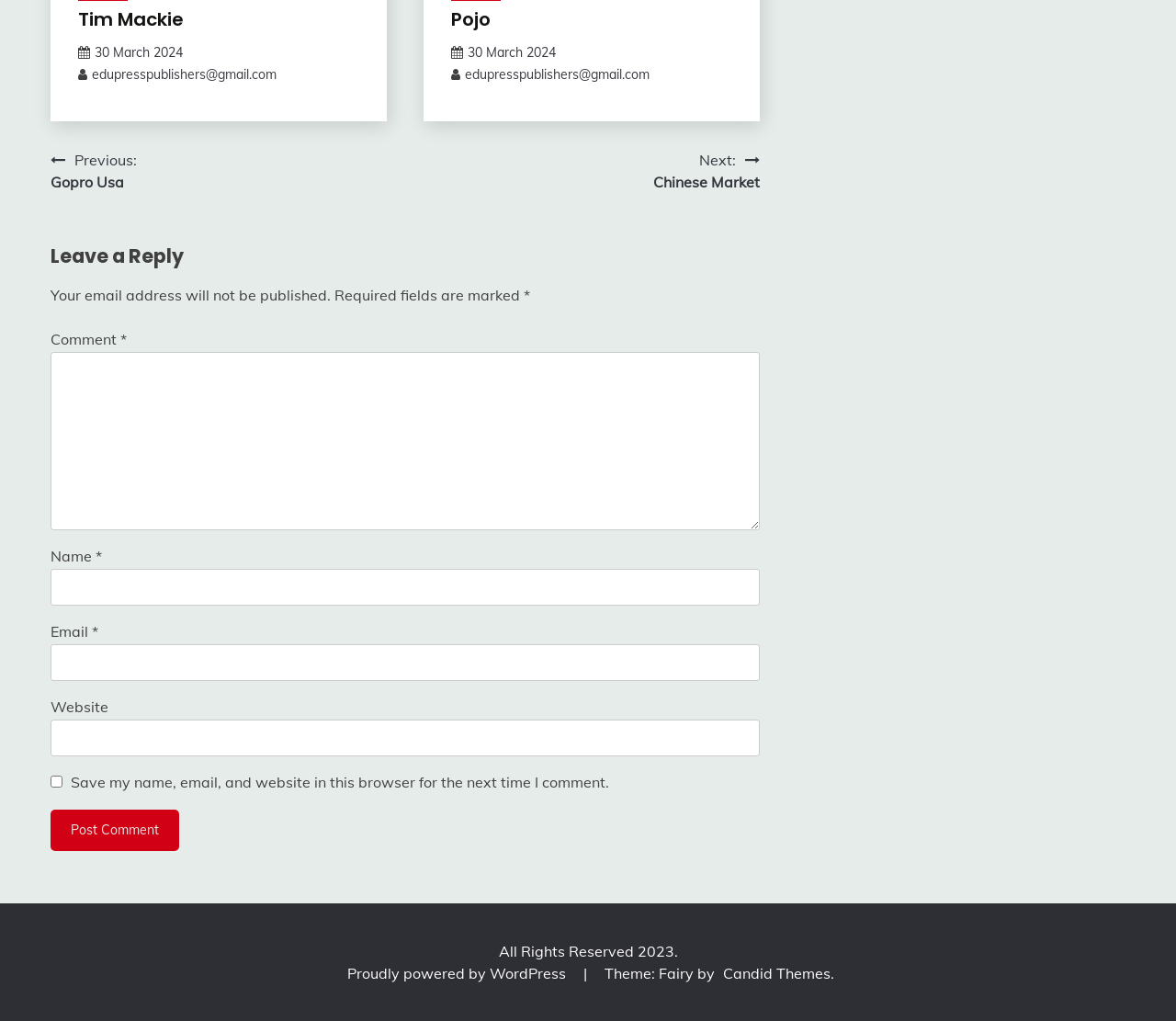Based on the element description Tim Mackie, identify the bounding box coordinates for the UI element. The coordinates should be in the format (top-left x, top-left y, bottom-right x, bottom-right y) and within the 0 to 1 range.

[0.066, 0.006, 0.156, 0.031]